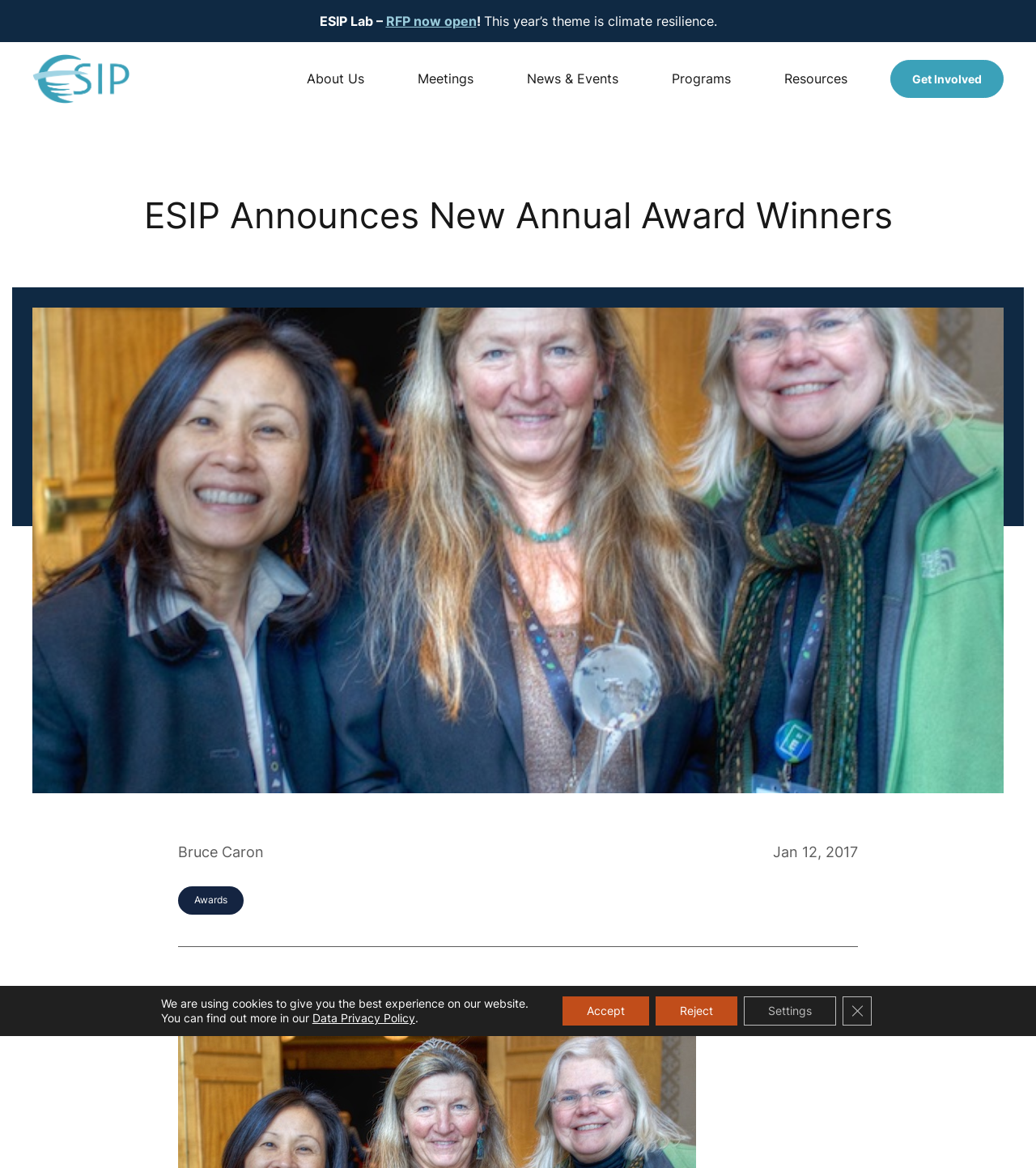Locate the bounding box coordinates of the element to click to perform the following action: 'Go to About Us page'. The coordinates should be given as four float values between 0 and 1, in the form of [left, top, right, bottom].

[0.294, 0.05, 0.354, 0.085]